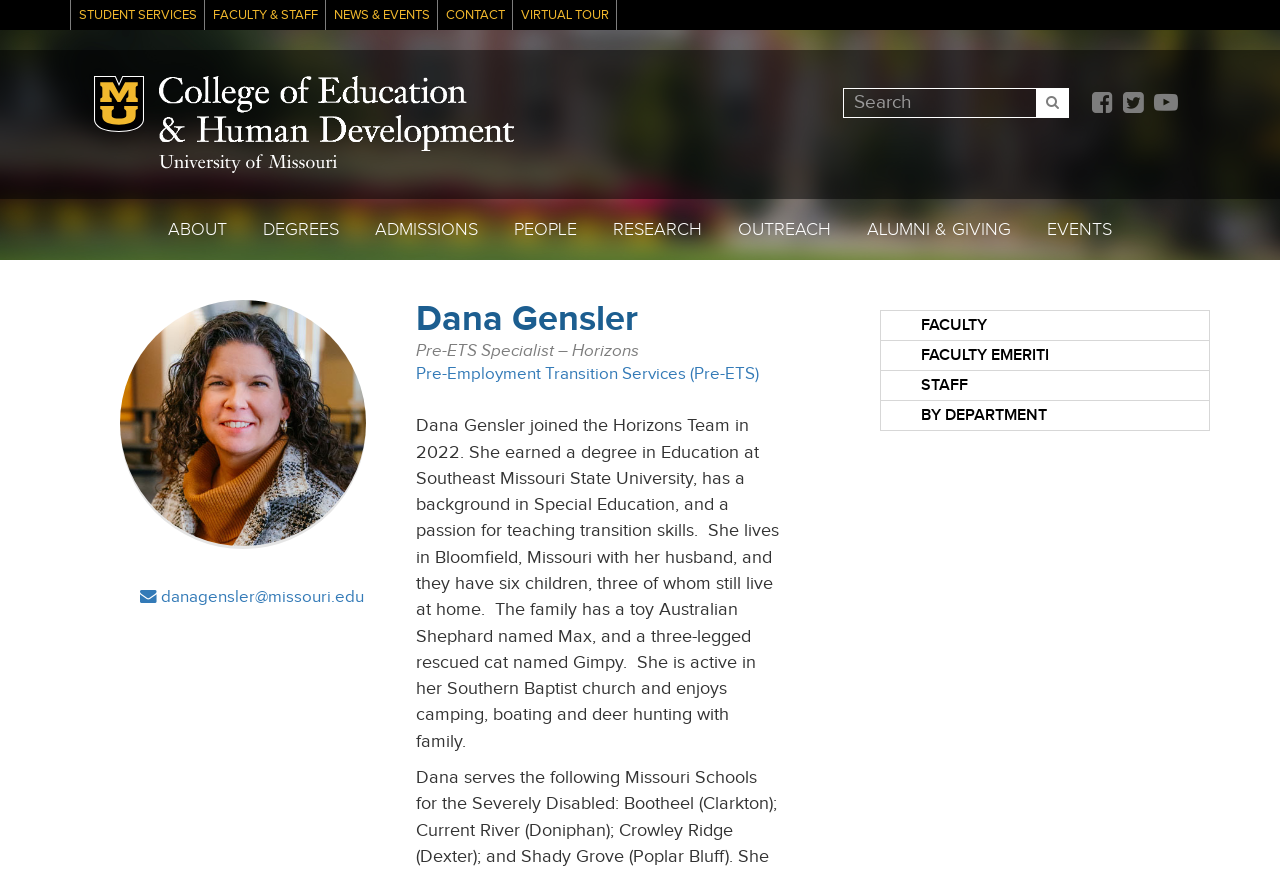Identify the bounding box coordinates necessary to click and complete the given instruction: "Click STUDENT SERVICES".

[0.055, 0.0, 0.159, 0.034]